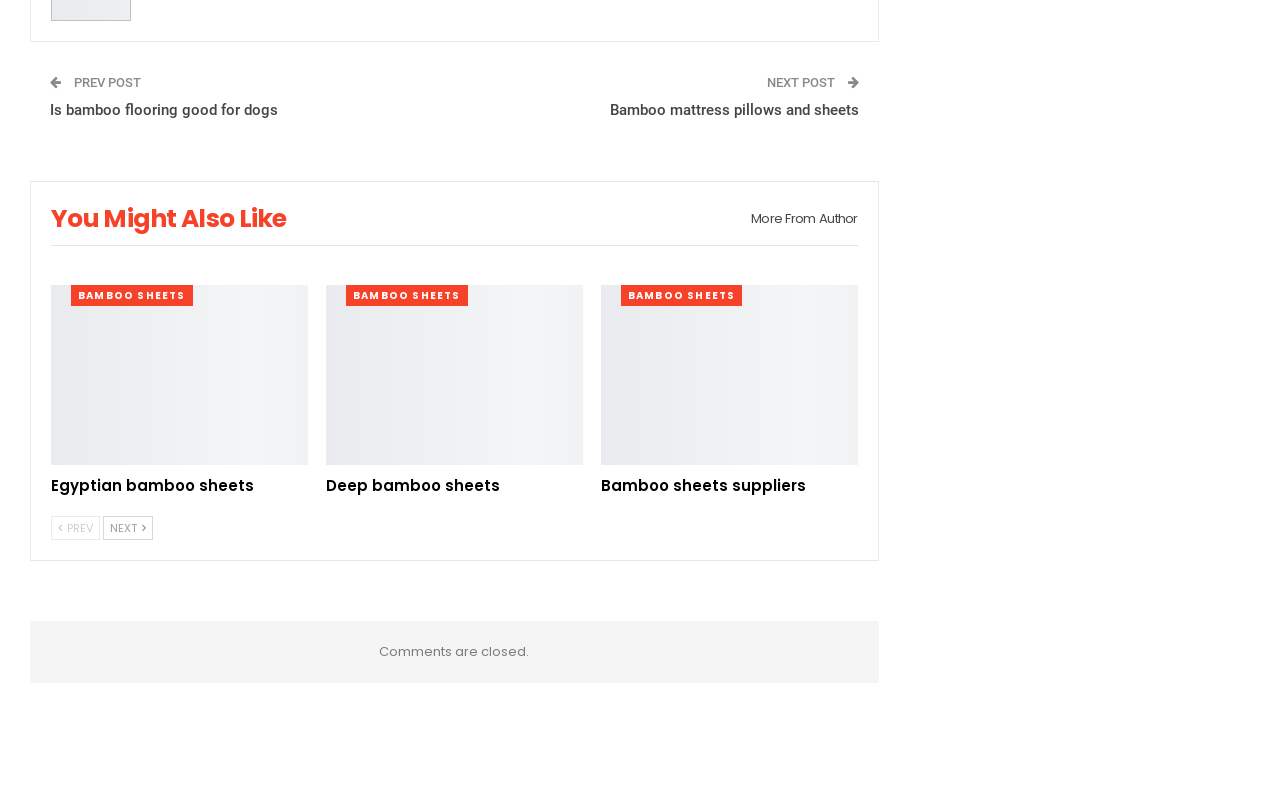Please identify the bounding box coordinates of the element I should click to complete this instruction: 'Make a reservation'. The coordinates should be given as four float numbers between 0 and 1, like this: [left, top, right, bottom].

None